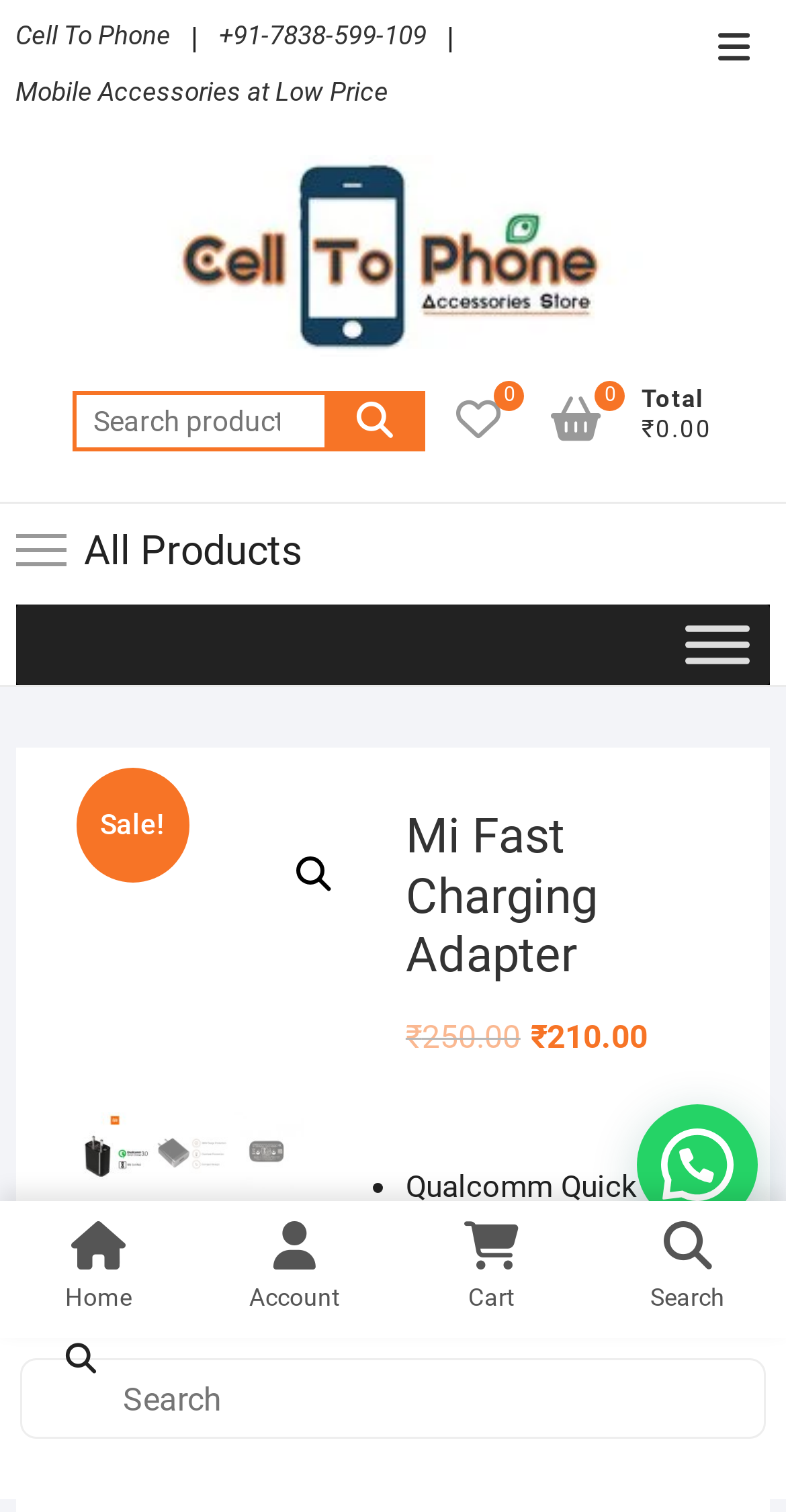Please locate the bounding box coordinates of the region I need to click to follow this instruction: "Search for products".

[0.094, 0.259, 0.542, 0.299]